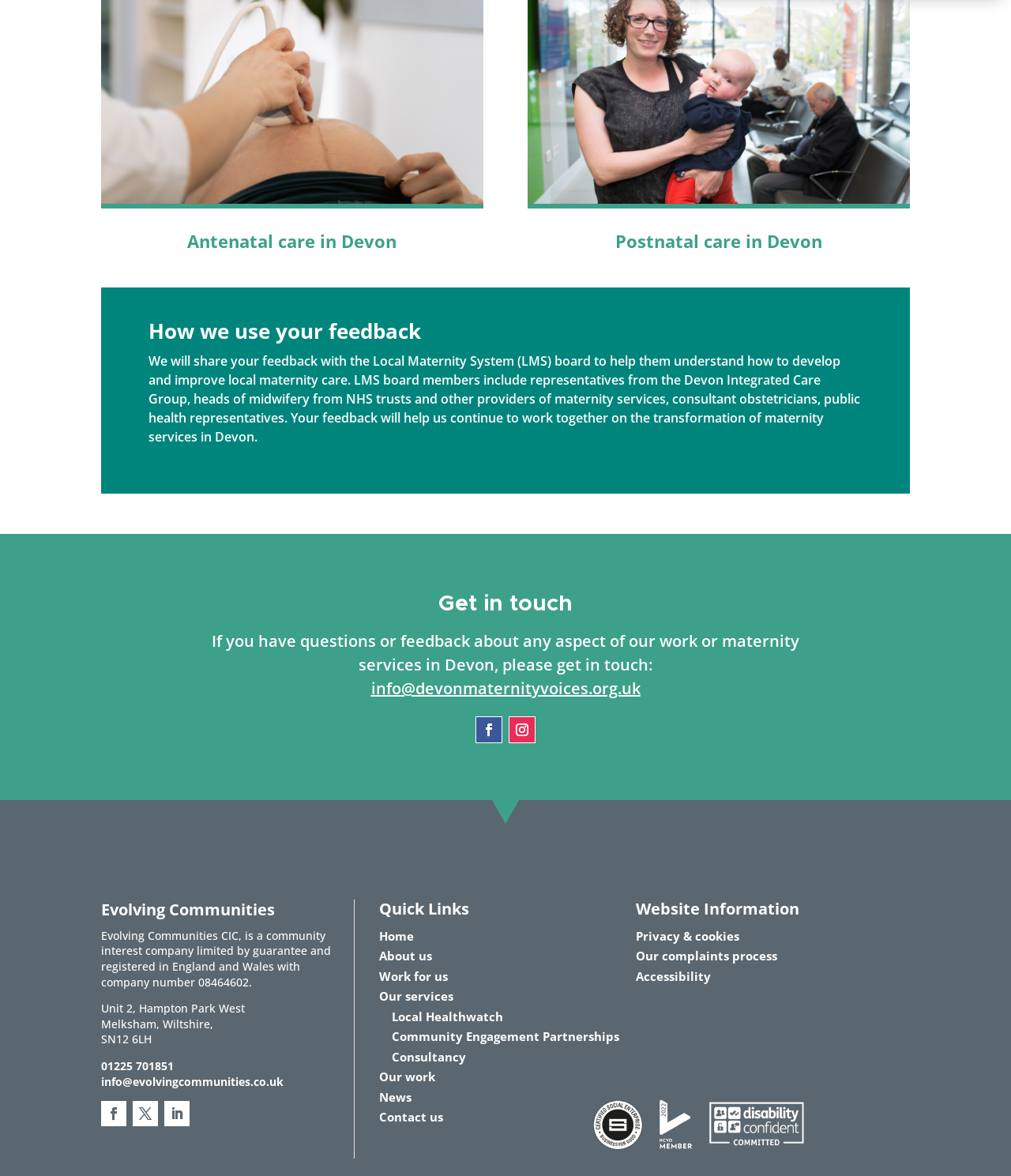What is the purpose of sharing feedback with the Local Maternity System board?
From the image, provide a succinct answer in one word or a short phrase.

To improve local maternity care